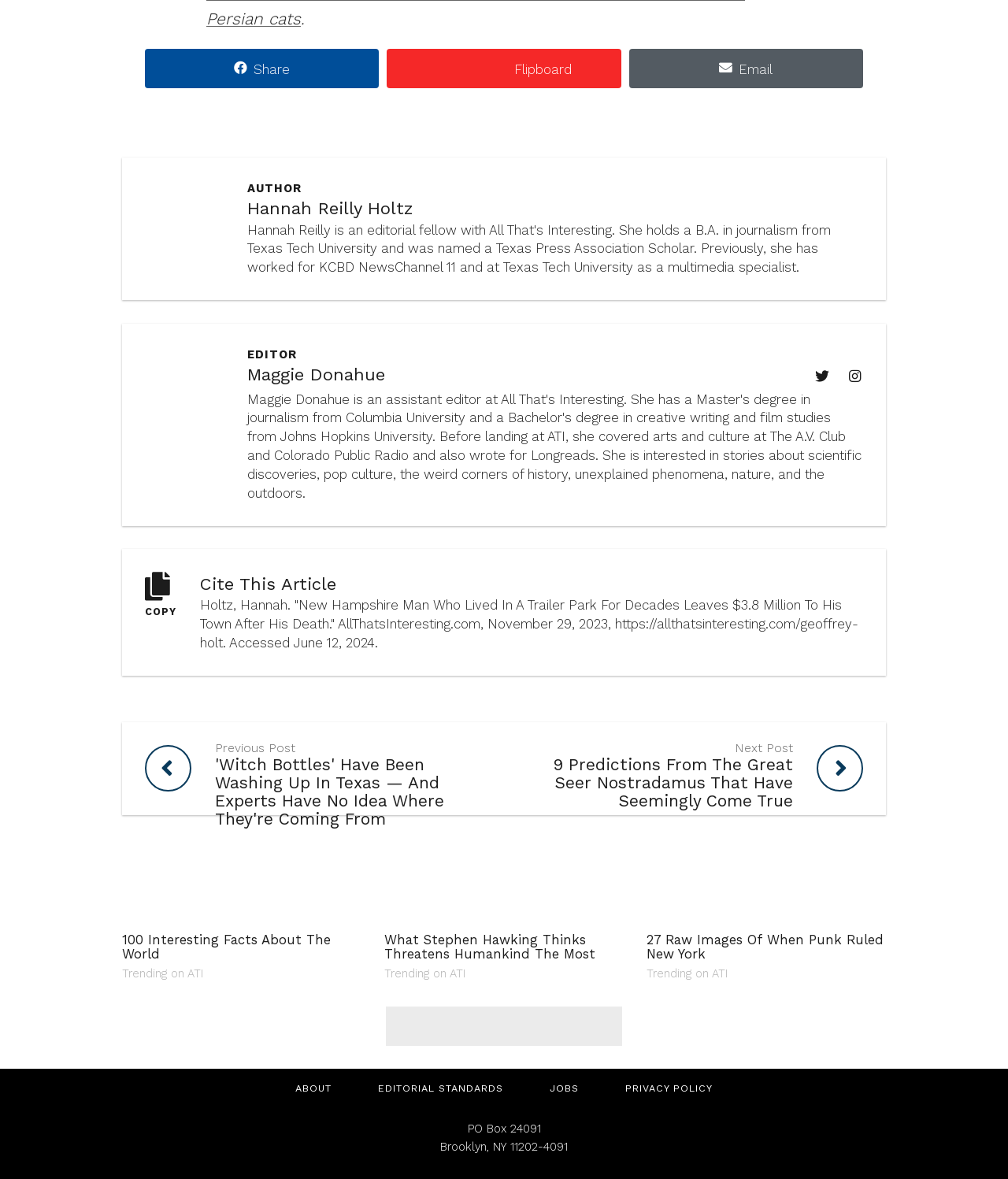Please mark the clickable region by giving the bounding box coordinates needed to complete this instruction: "View author profile".

[0.245, 0.168, 0.409, 0.185]